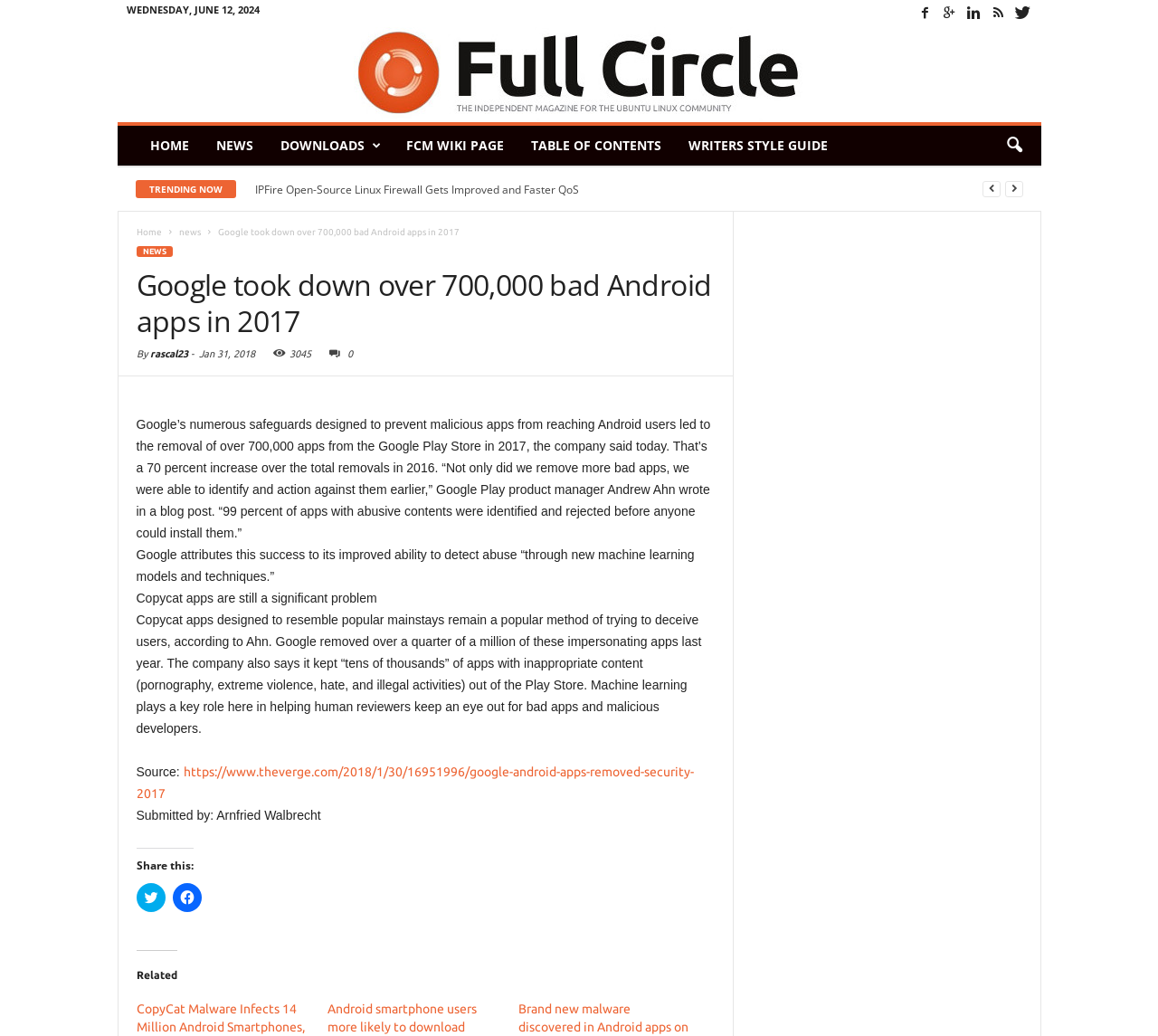Respond to the following question with a brief word or phrase:
What is the date of the article?

Jan 31, 2018